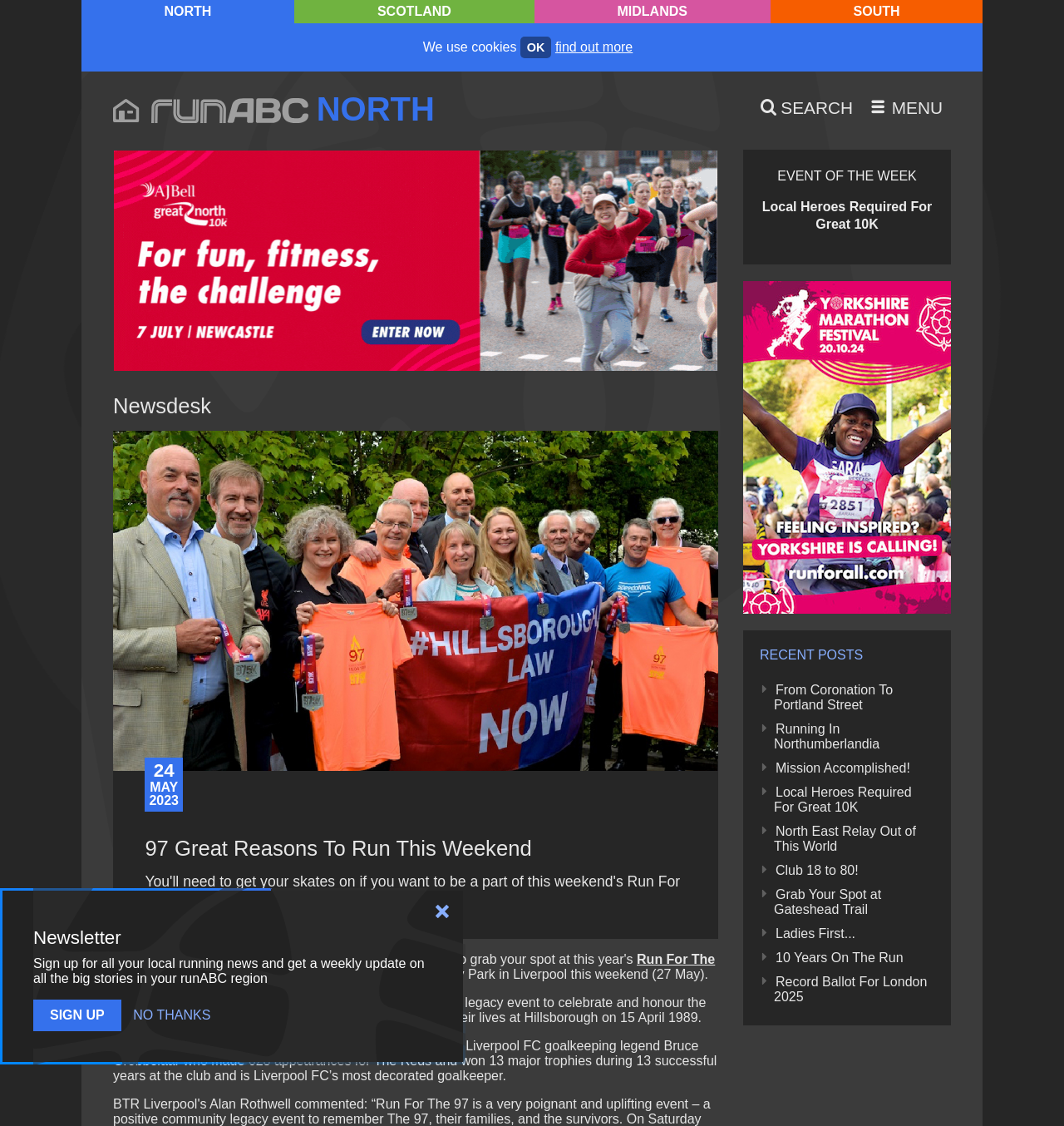Bounding box coordinates are specified in the format (top-left x, top-left y, bottom-right x, bottom-right y). All values are floating point numbers bounded between 0 and 1. Please provide the bounding box coordinate of the region this sentence describes: Ladies First...

[0.727, 0.822, 0.804, 0.836]